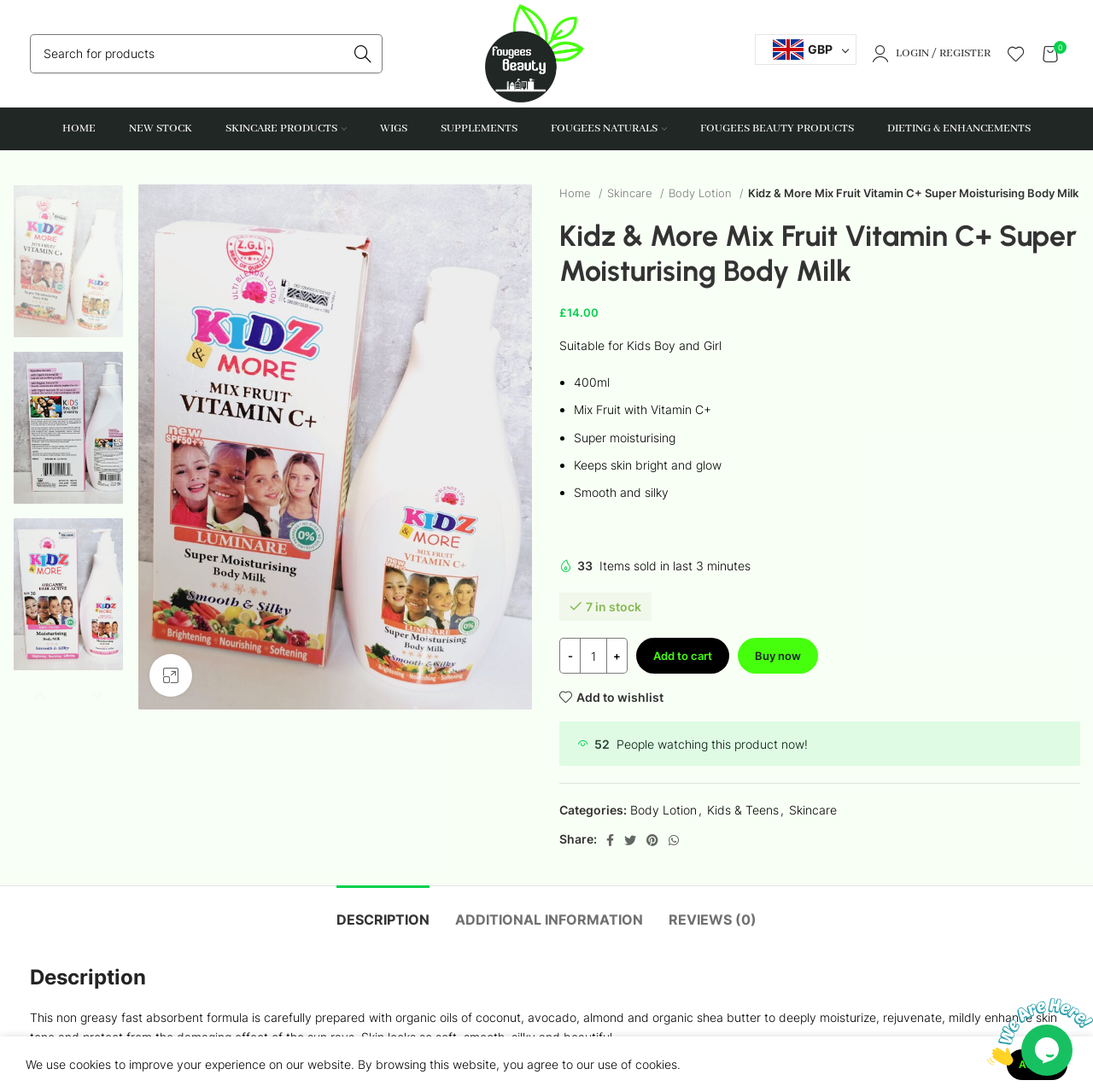What is the category of the product?
Please give a detailed and elaborate answer to the question based on the image.

The category of the product can be found in the section where the product details are listed. It is indicated by the text 'Categories:' followed by the category name 'Body Lotion'.